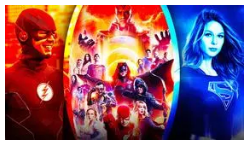Describe all the visual components present in the image.

This dynamic image showcases prominent characters from the Arrowverse, a shared universe of superhero television shows. On the left, The Flash, known for his super-speed abilities, is depicted with a confident expression, embodying the vibrant energy of the series. In the center, a colorful ensemble of superheroes—including figures like Batwoman and Supergirl—stands together, suggesting a major crossover event typical of Arrowverse storytelling. Supergirl, featured on the right, presents a strong and determined demeanor, symbolizing hope and resilience. The background blends fiery reds and cool blues, creating a striking contrast that enhances the dramatic atmosphere of the superhero genre. This visual encapsulates the excitement surrounding Arrowverse series and their interconnected narratives, enticing viewers with the promise of thrilling adventures and epic collaborations.